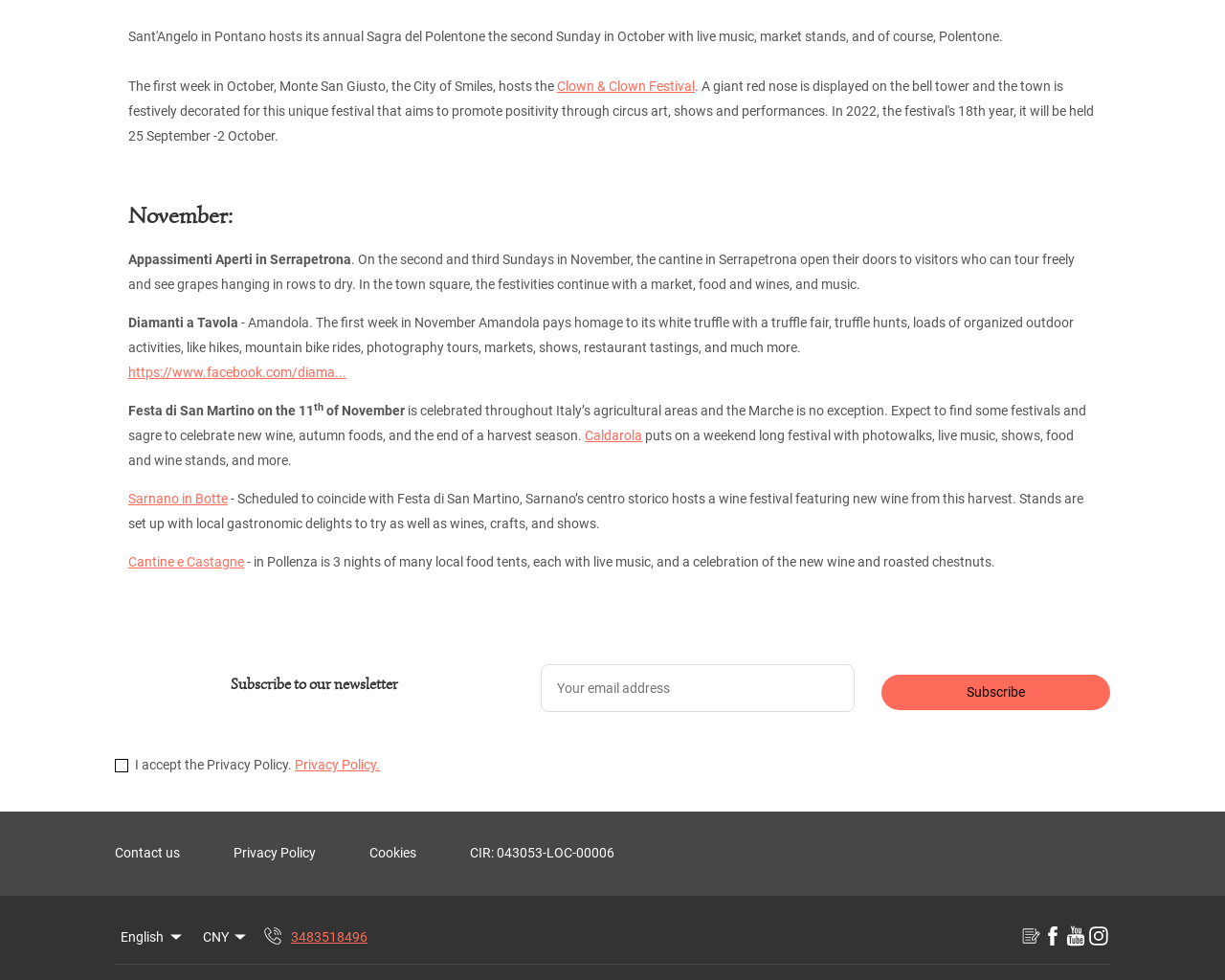Pinpoint the bounding box coordinates of the clickable element to carry out the following instruction: "Visit the Clown & Clown Festival page."

[0.455, 0.08, 0.567, 0.096]